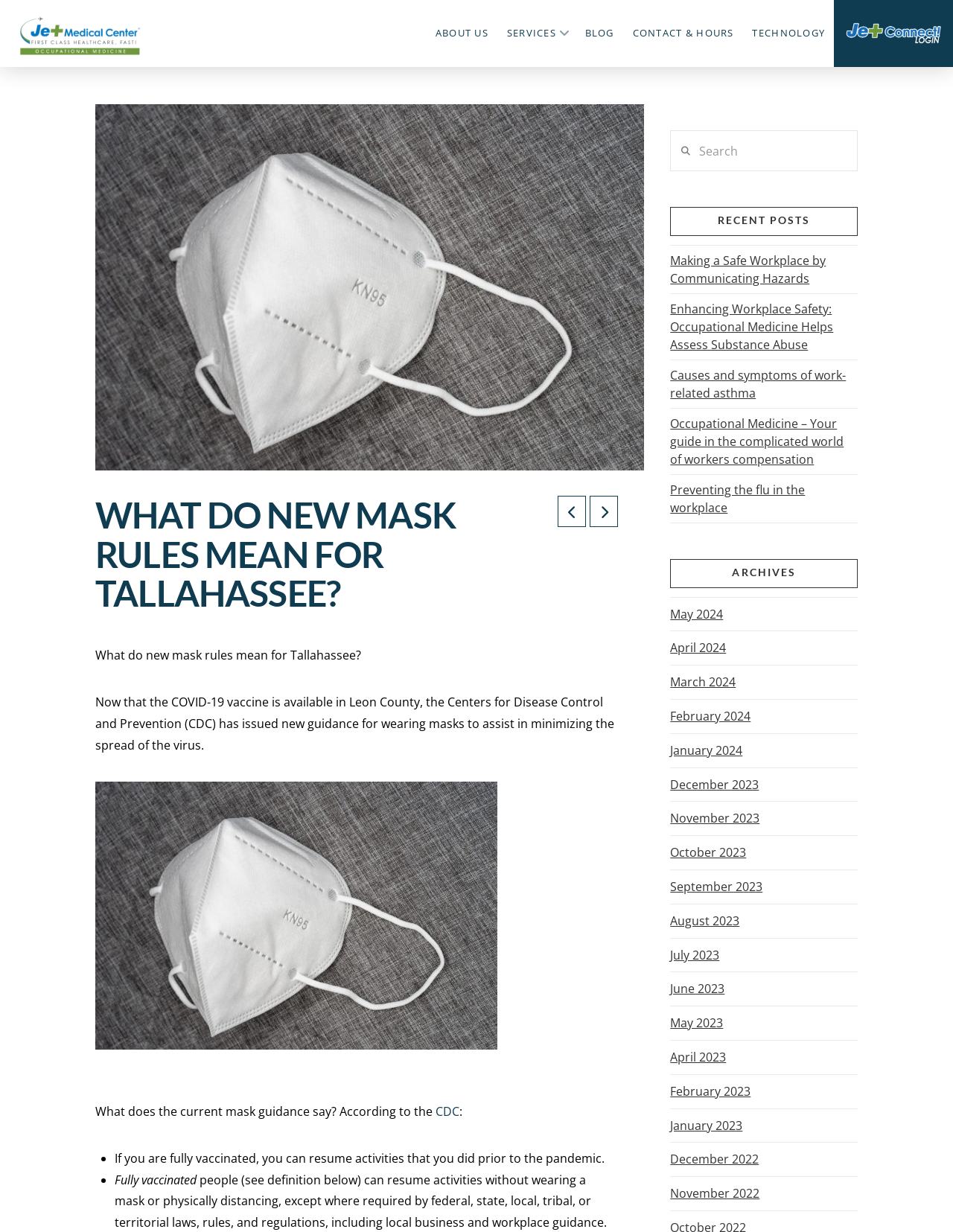Find the bounding box coordinates of the element to click in order to complete the given instruction: "Visit the 'CDC' website."

[0.457, 0.895, 0.482, 0.908]